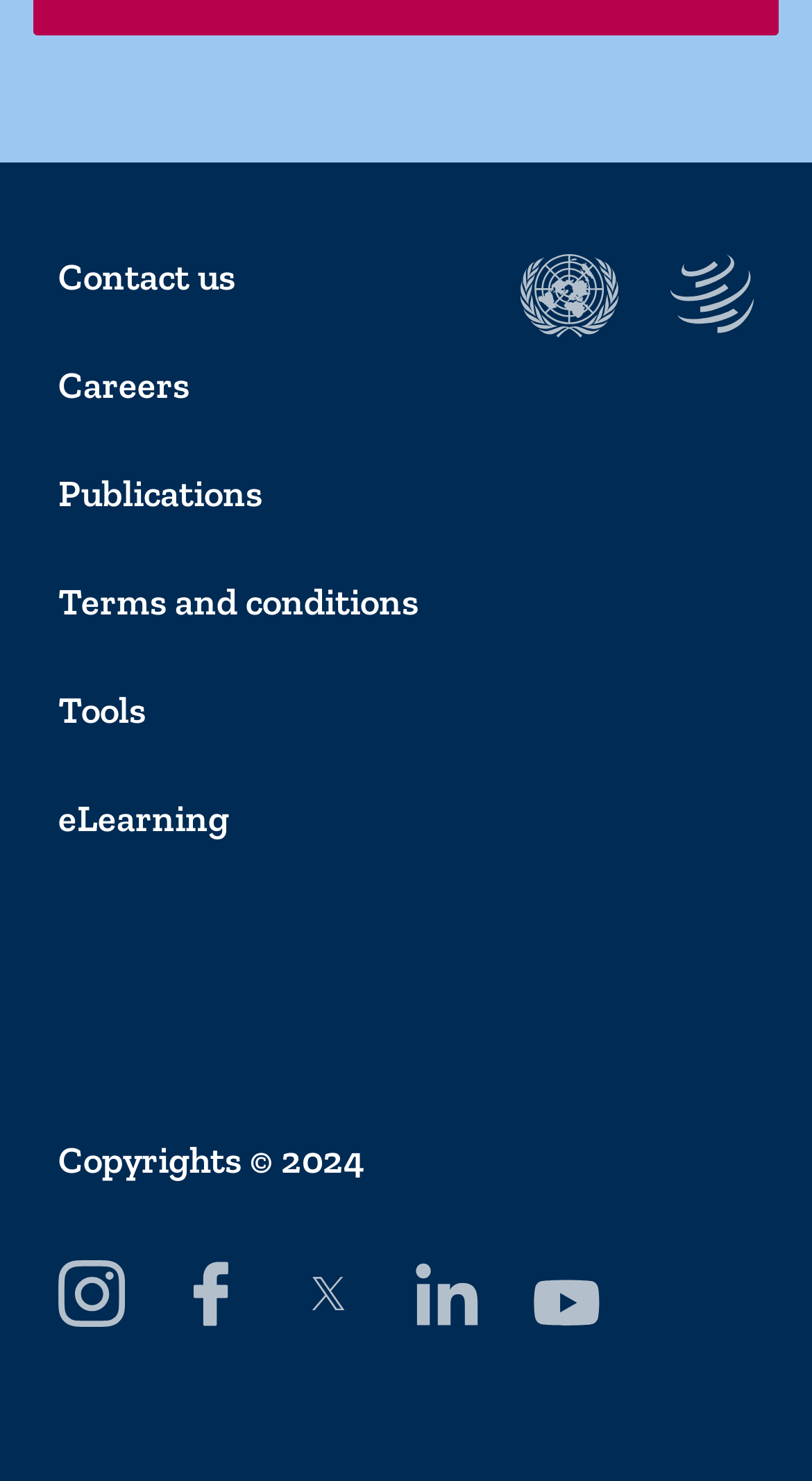Provide the bounding box coordinates of the section that needs to be clicked to accomplish the following instruction: "Visit Careers page."

[0.072, 0.244, 0.928, 0.275]